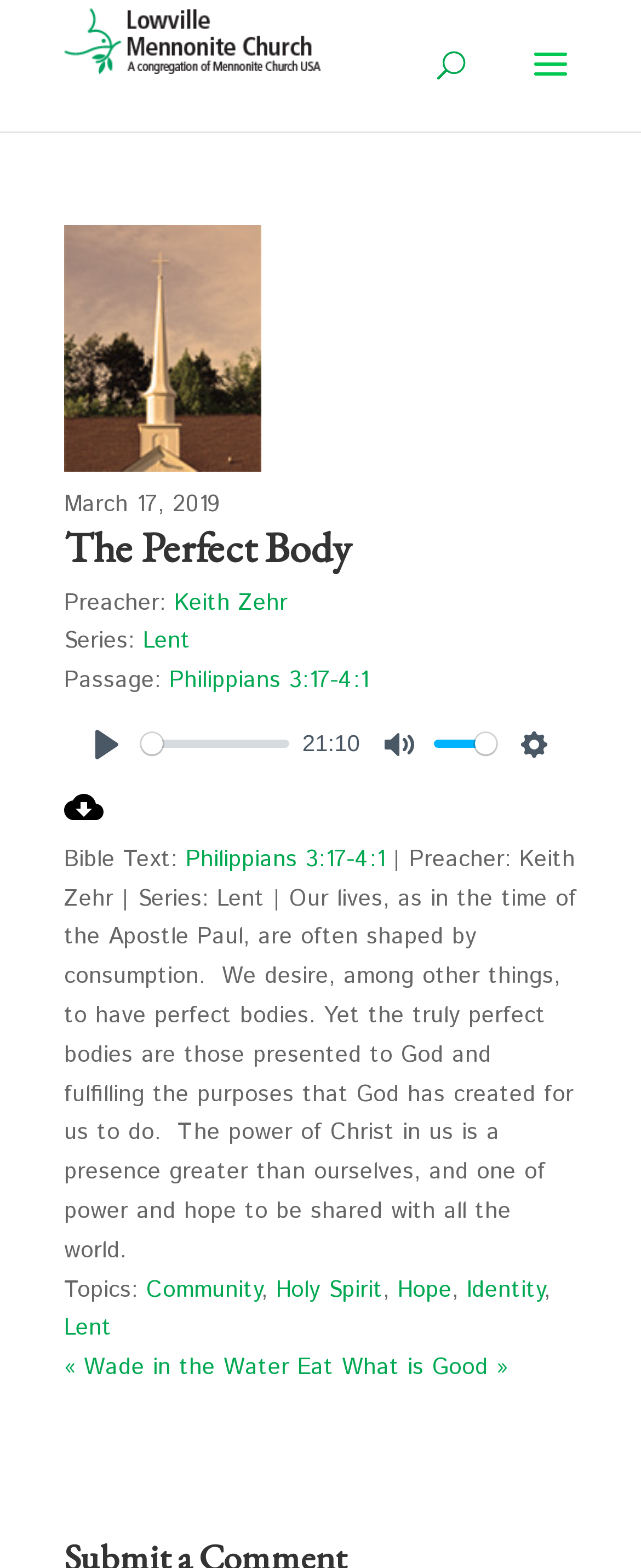What is the series of this sermon?
Please give a detailed and elaborate answer to the question.

The series of the sermon is mentioned in the section that describes the sermon, where it says 'Series: Lent'.